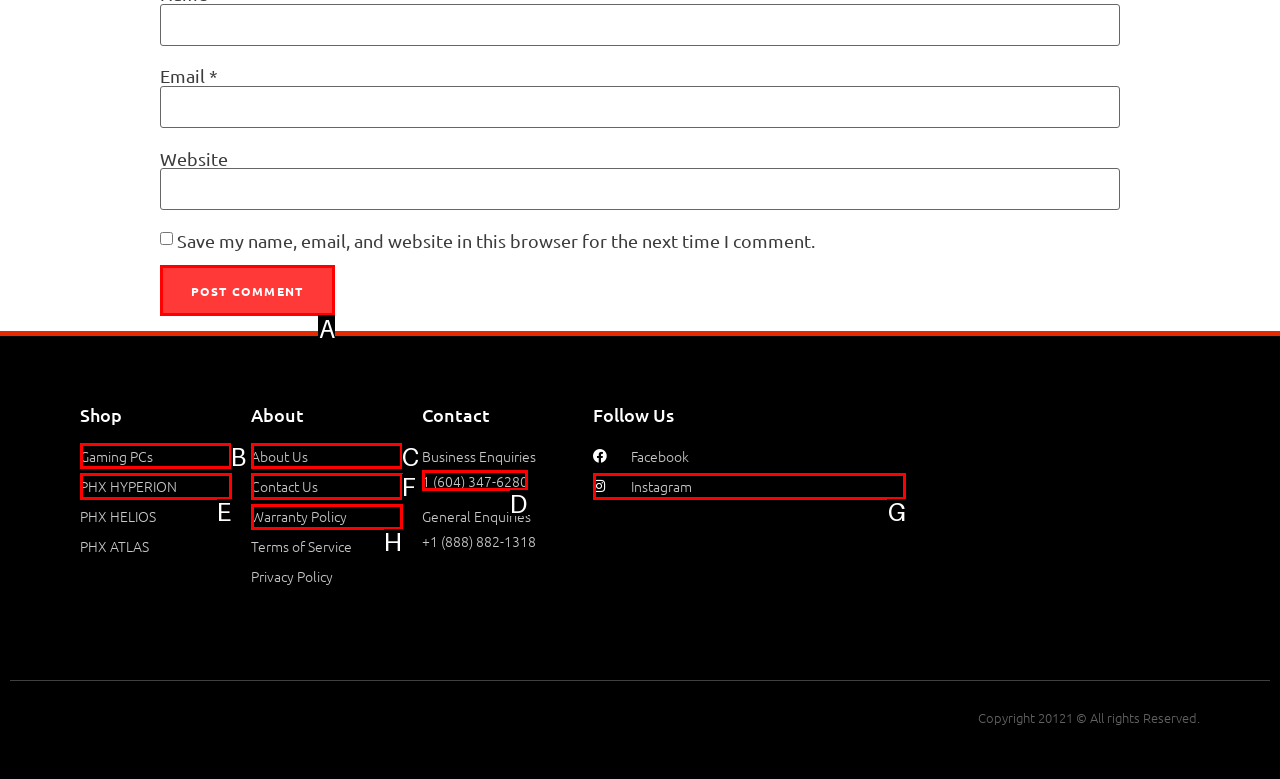Tell me the correct option to click for this task: Contact us through phone
Write down the option's letter from the given choices.

D